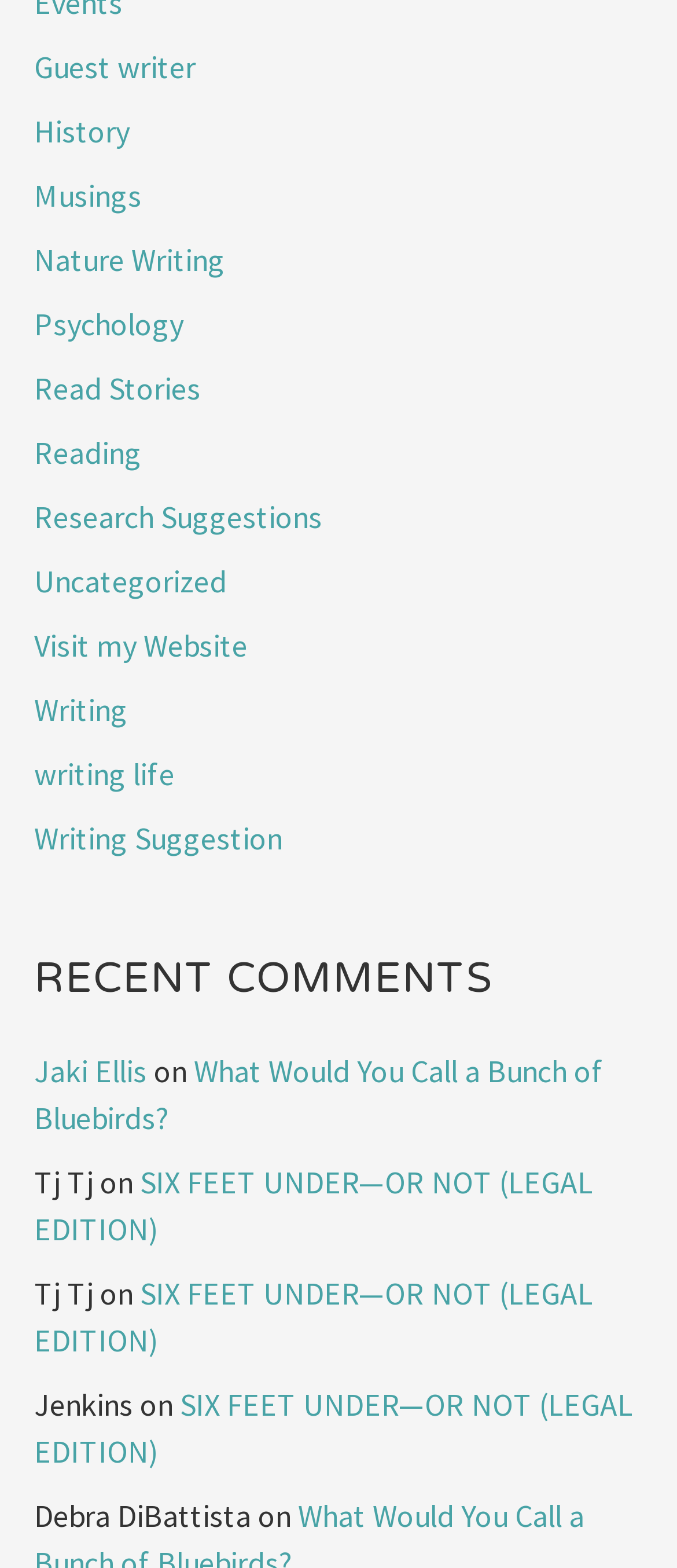Please identify the coordinates of the bounding box for the clickable region that will accomplish this instruction: "Visit 'Writing'".

[0.05, 0.44, 0.188, 0.465]